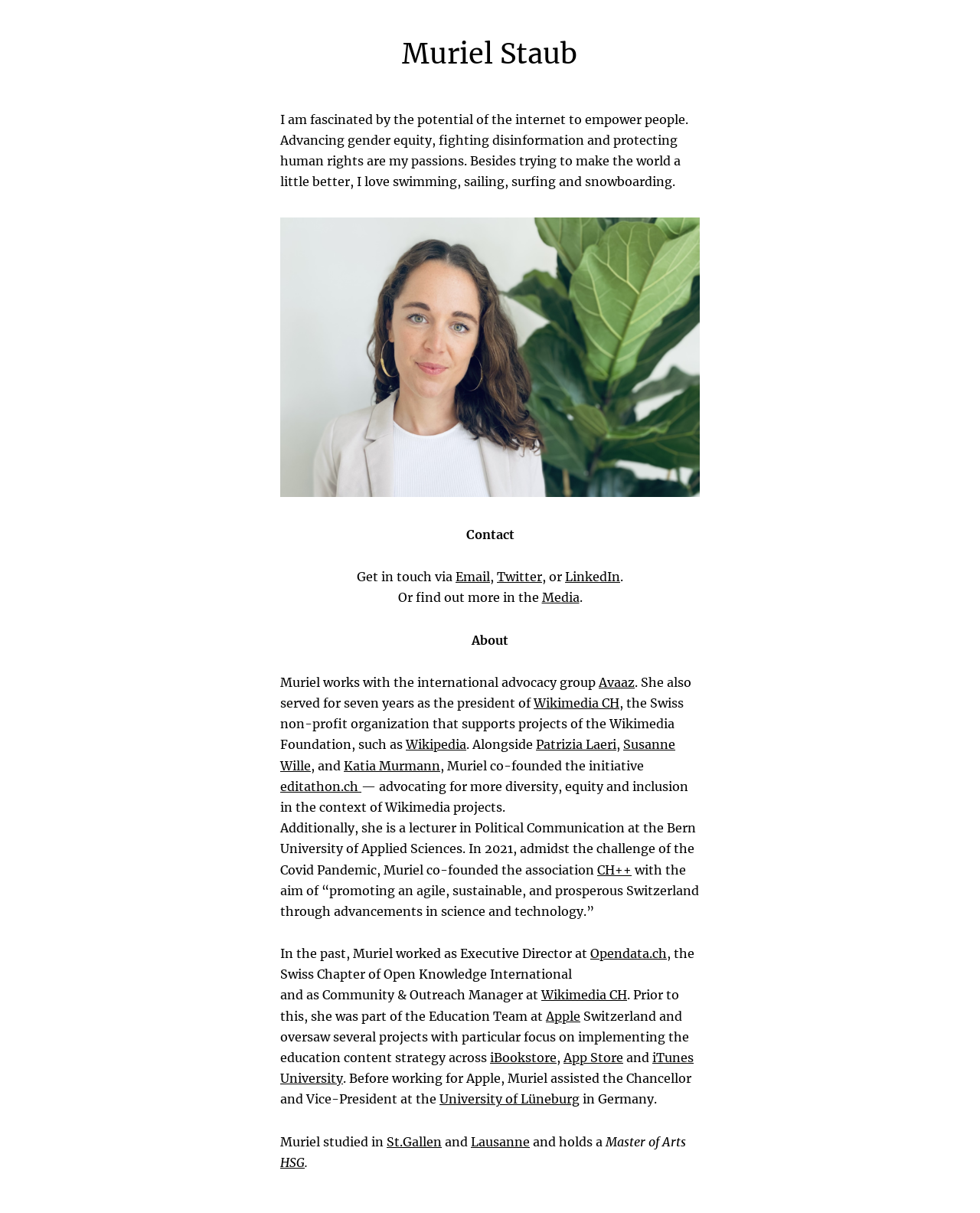What is the name of the international advocacy group Muriel works with?
Based on the screenshot, respond with a single word or phrase.

Avaaz